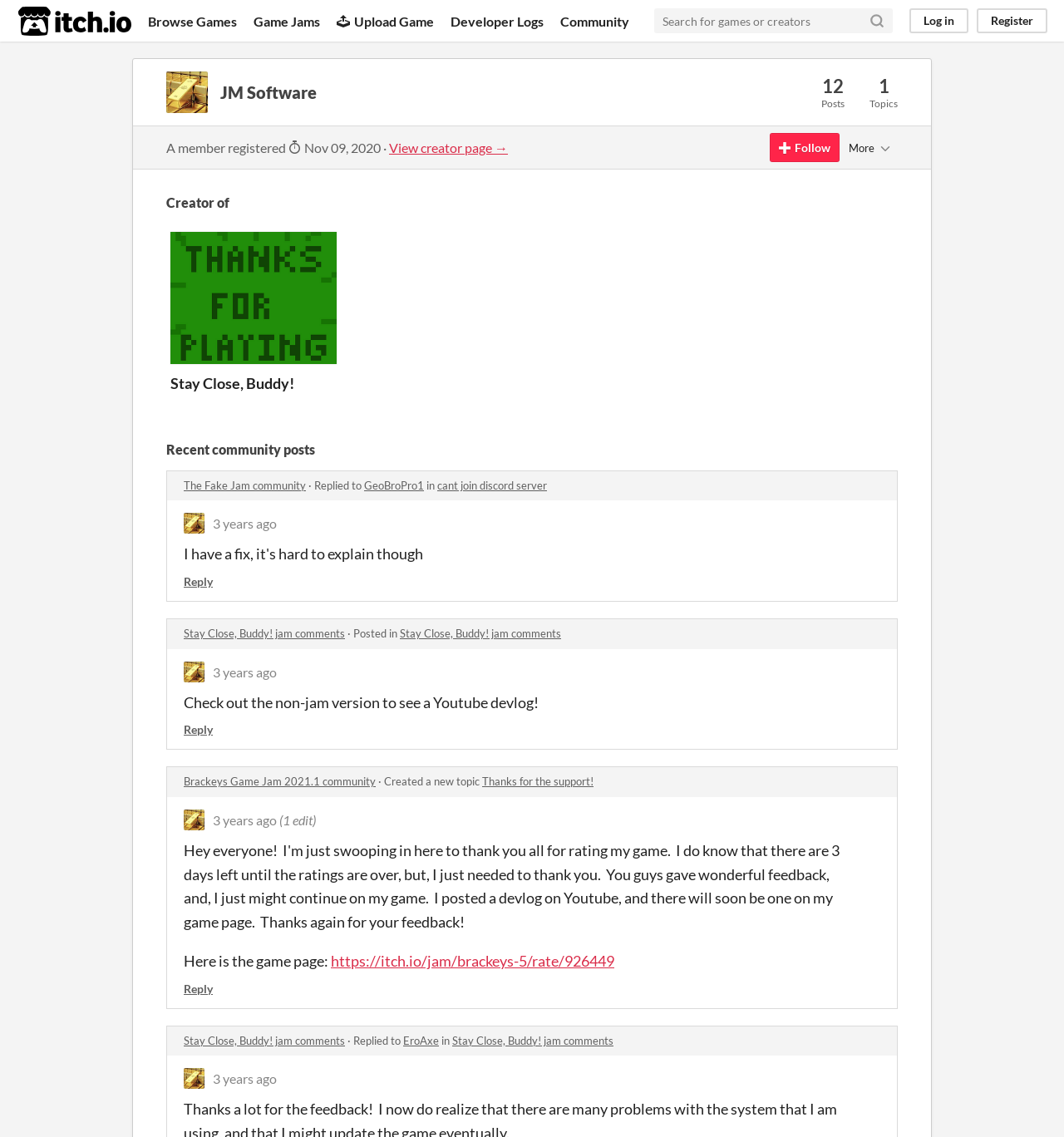Please specify the bounding box coordinates of the area that should be clicked to accomplish the following instruction: "Post a comment". The coordinates should consist of four float numbers between 0 and 1, i.e., [left, top, right, bottom].

None